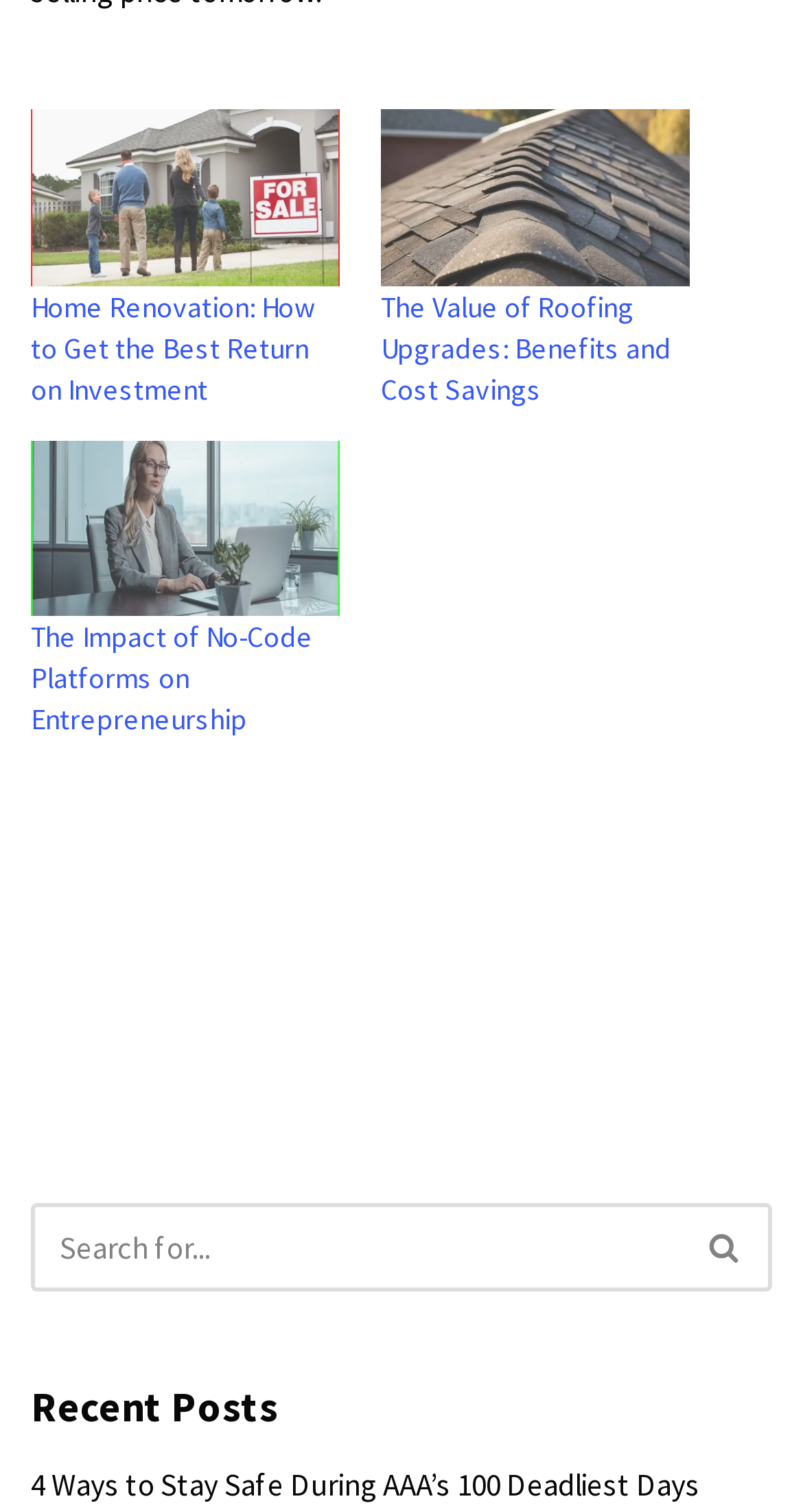What is the category of the article '4 Ways to Stay Safe During AAA’s 100 Deadliest Days'?
Refer to the image and respond with a one-word or short-phrase answer.

Recent Posts